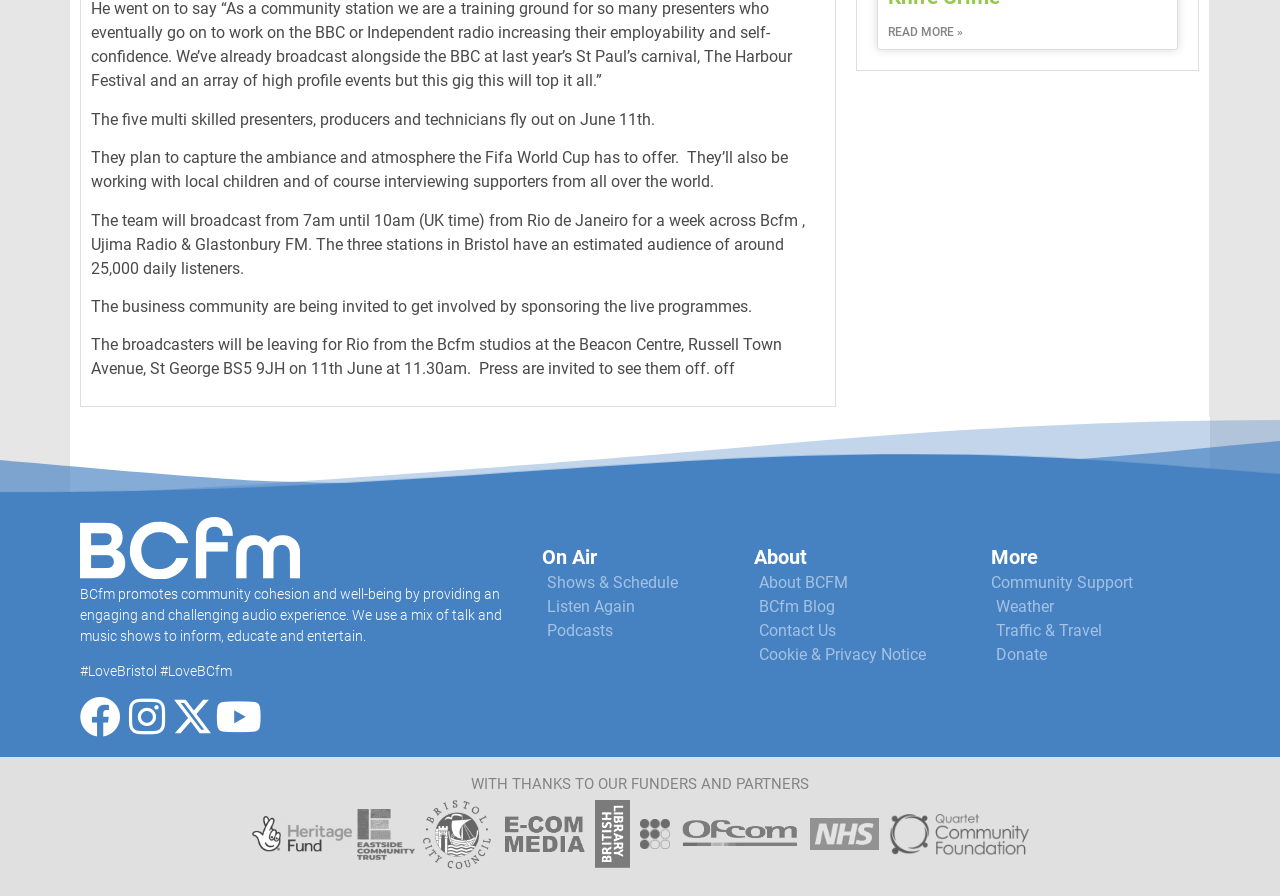Based on the image, provide a detailed response to the question:
What is the estimated daily audience of the three radio stations in Bristol?

The webpage states that the three radio stations in Bristol, including BCfm, Ujima Radio, and Glastonbury FM, have an estimated daily audience of around 25,000 listeners.